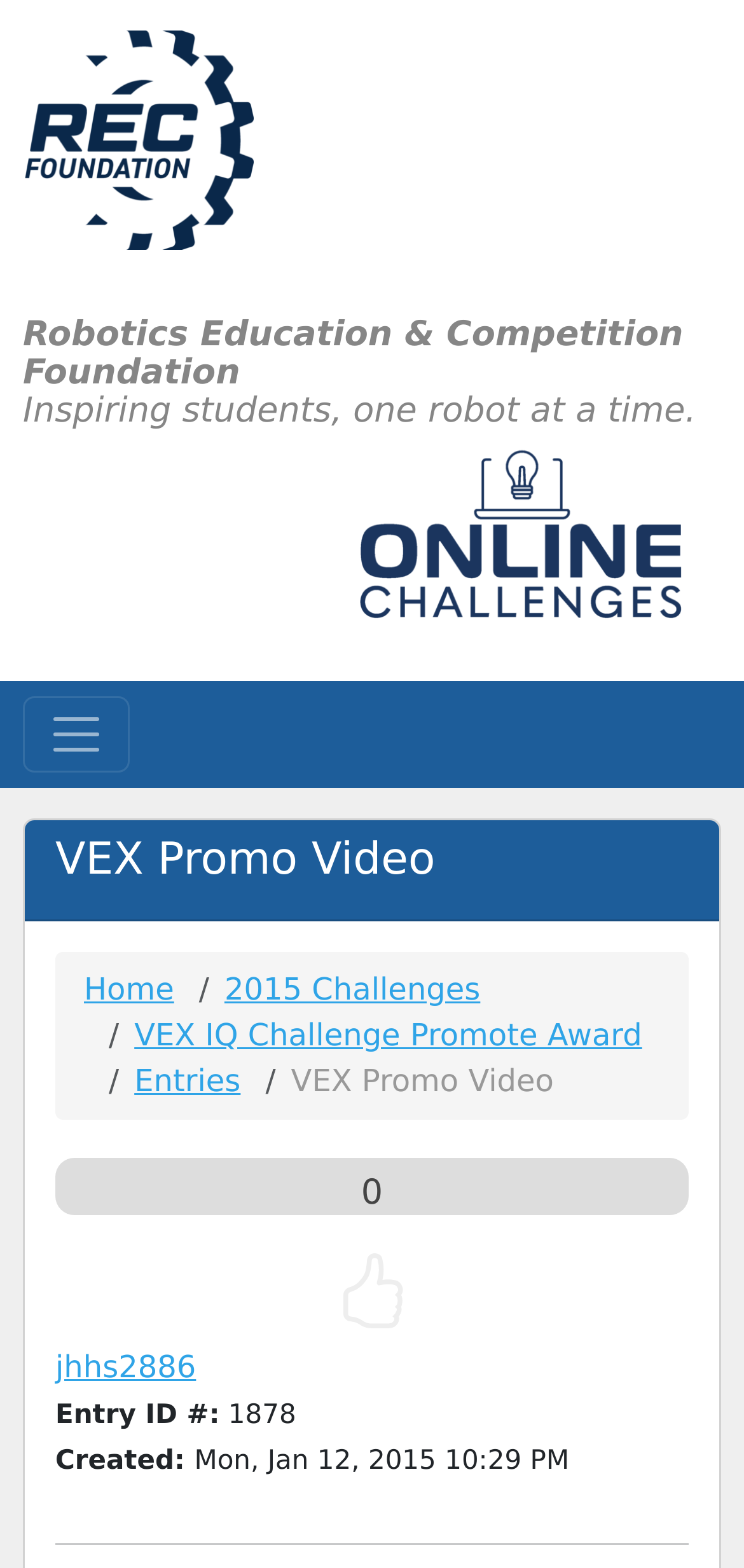Describe all the key features and sections of the webpage thoroughly.

The webpage is about the VEX Promo Video and Online Challenges. At the top left, there is a link to the "Robotics Education & Competition Foundation" accompanied by an image with the same name. Below this link, there is a static text that reads "Inspiring students, one robot at a time." 

To the right of the foundation link, there is another link to "Online Challenges" accompanied by an image. 

Below these links, there is a button to toggle navigation, which is not expanded. 

The main heading "VEX Promo Video" is located near the top center of the page. 

Below the heading, there are several links to different pages, including "Home", "2015 Challenges", "VEX IQ Challenge Promote Award", and "Entries". 

To the right of these links, there is a static text that reads "VEX Promo Video" again. 

Further down, there is a static text that displays the number "0". 

Below this, there is a link that indicates "Voting has ended for this challenge." accompanied by an image. 

The bottom left section of the page displays information about a specific entry, including the username "jhhs2886", the entry ID "#1878", the creation date "Mon, Jan 12, 2015 10:29 PM", and a label "Created:".